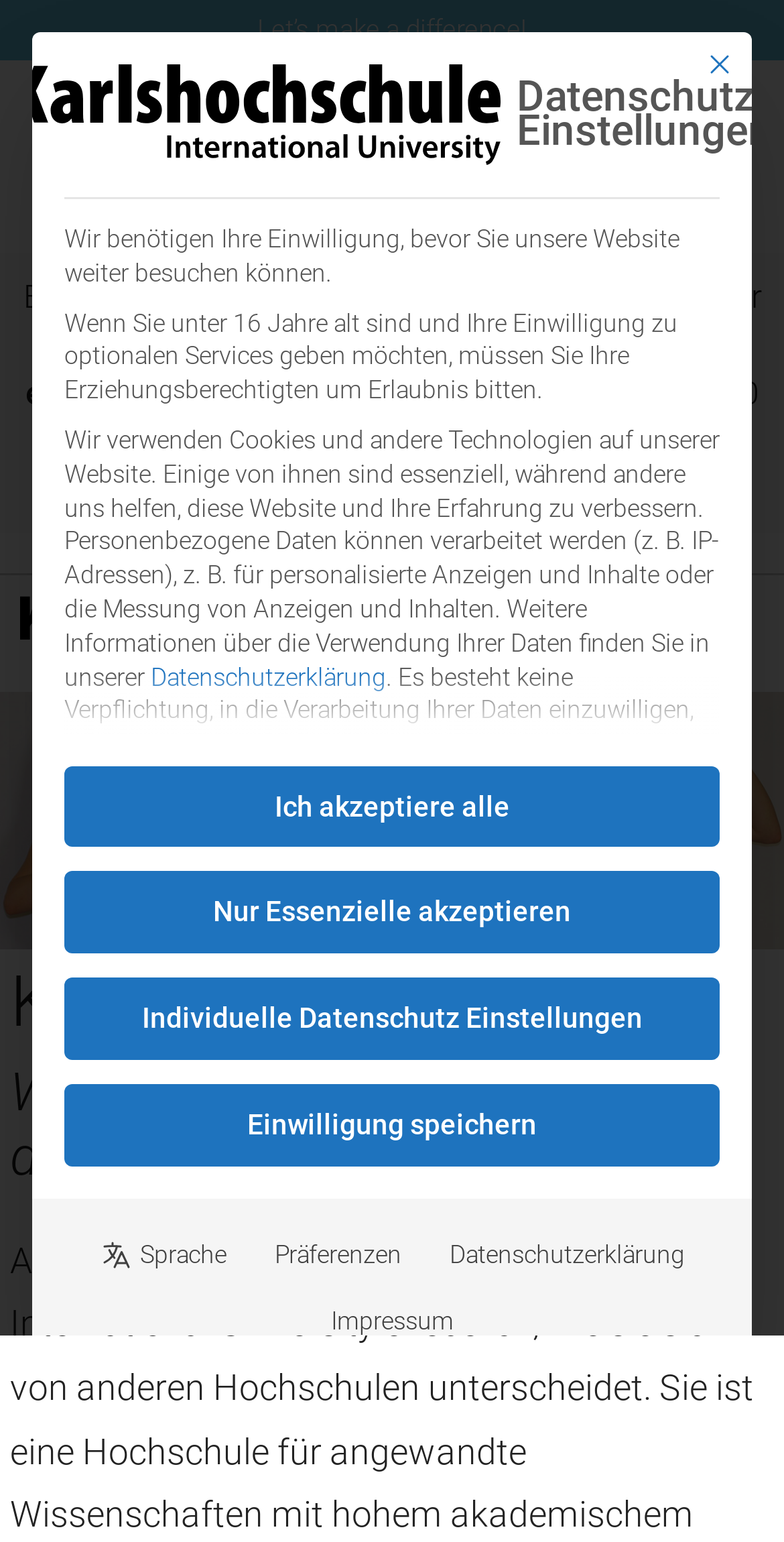Specify the bounding box coordinates of the area to click in order to execute this command: 'Call the phone number'. The coordinates should consist of four float numbers ranging from 0 to 1, and should be formatted as [left, top, right, bottom].

[0.556, 0.273, 0.864, 0.298]